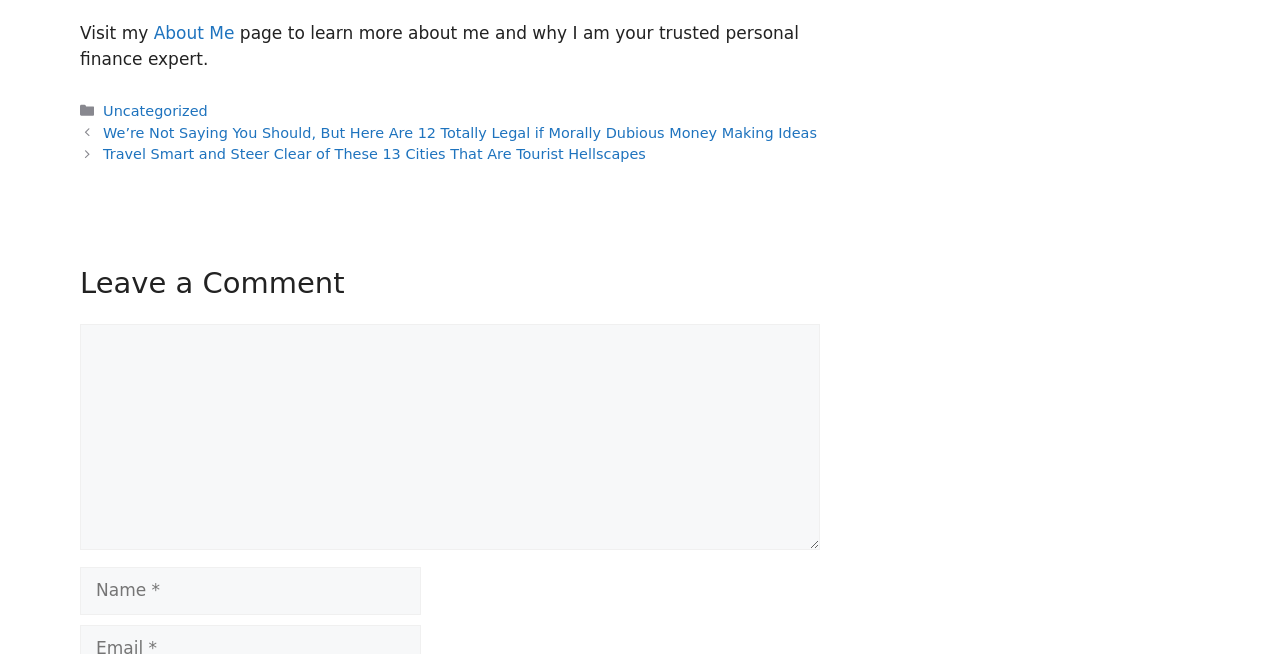Please study the image and answer the question comprehensively:
What is the category of the current post?

The 'Categories' section in the footer area lists 'Uncategorized' as the category of the current post, indicating that the post does not belong to a specific category.